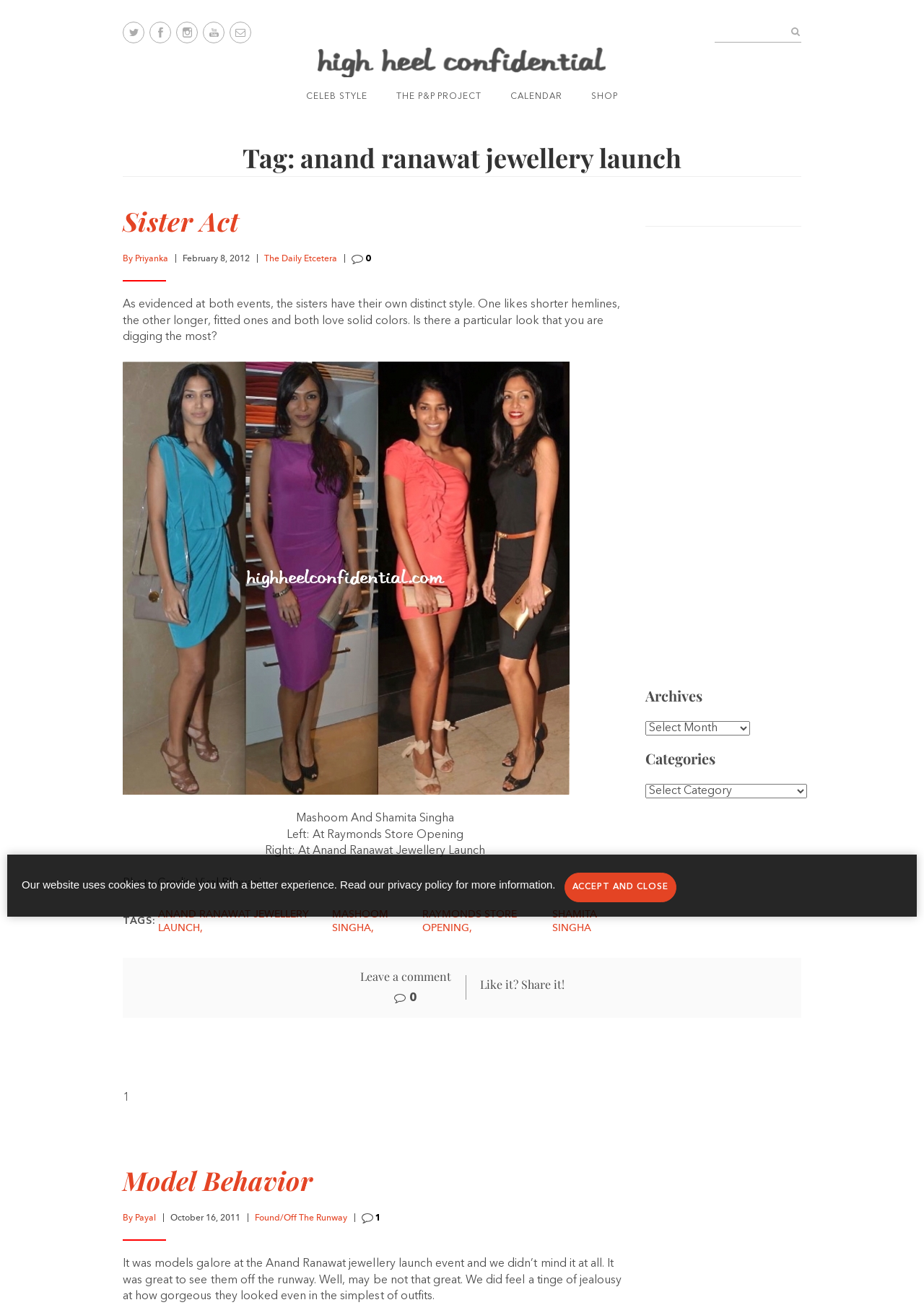Please provide a comprehensive answer to the question below using the information from the image: How many social media icons are present at the top?

The answer can be found by counting the social media icons at the top of the webpage, which are Twitter, Facebook, Instagram, and Youtube.